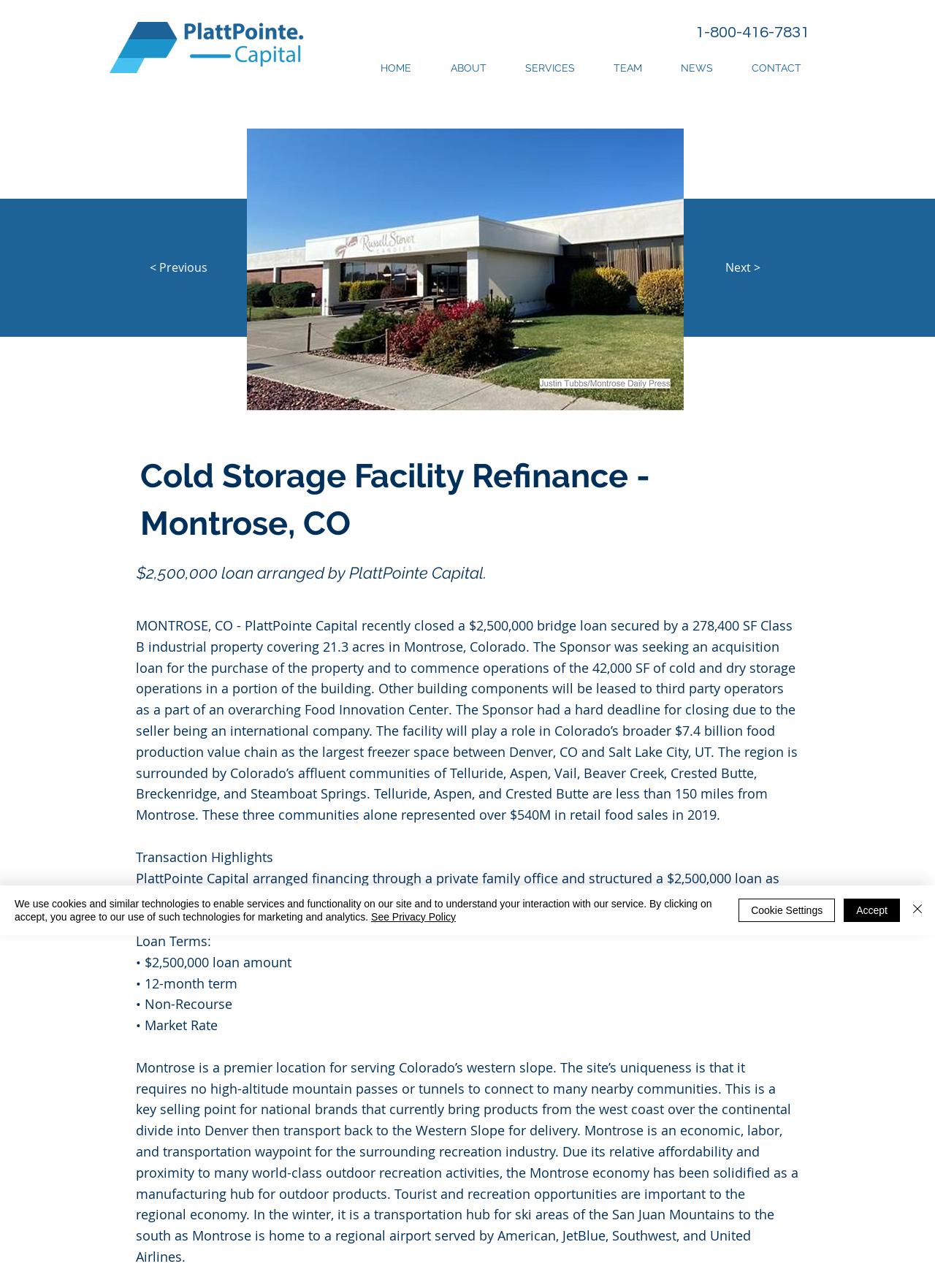What is the term of the loan?
Kindly offer a comprehensive and detailed response to the question.

The answer can be found in the text '• 12-month term' which is located in the 'Loan Terms' section of the webpage. This text indicates that the term of the loan is 12 months.